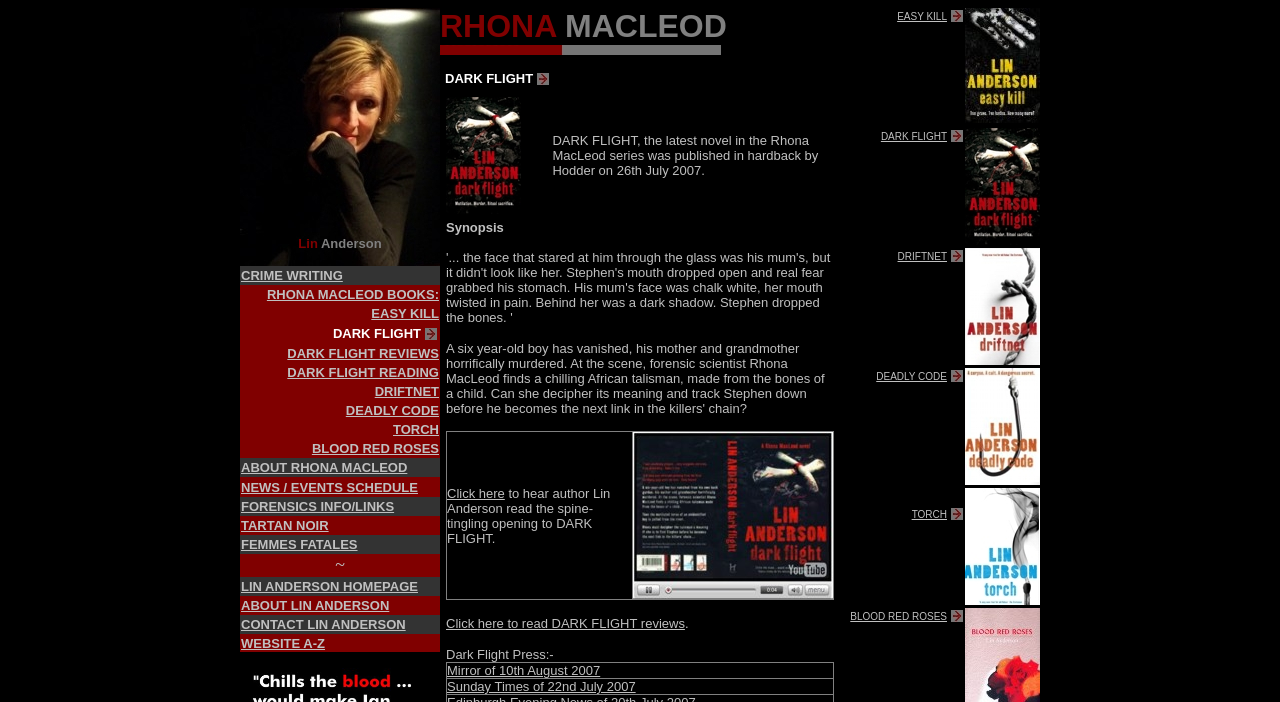Can you specify the bounding box coordinates of the area that needs to be clicked to fulfill the following instruction: "Read about DARK FLIGHT"?

[0.259, 0.462, 0.343, 0.489]